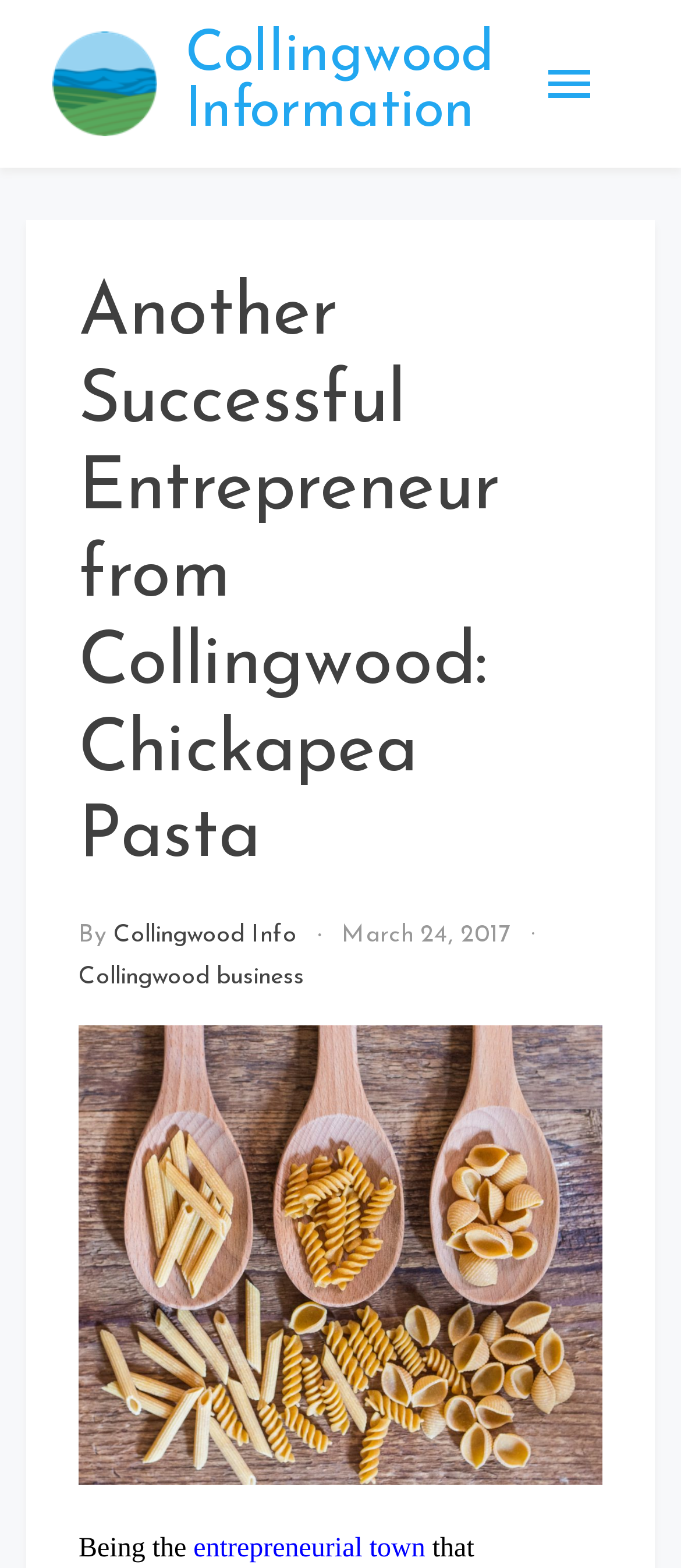Identify the coordinates of the bounding box for the element described below: "March 24, 2017July 20, 2021". Return the coordinates as four float numbers between 0 and 1: [left, top, right, bottom].

[0.502, 0.589, 0.75, 0.605]